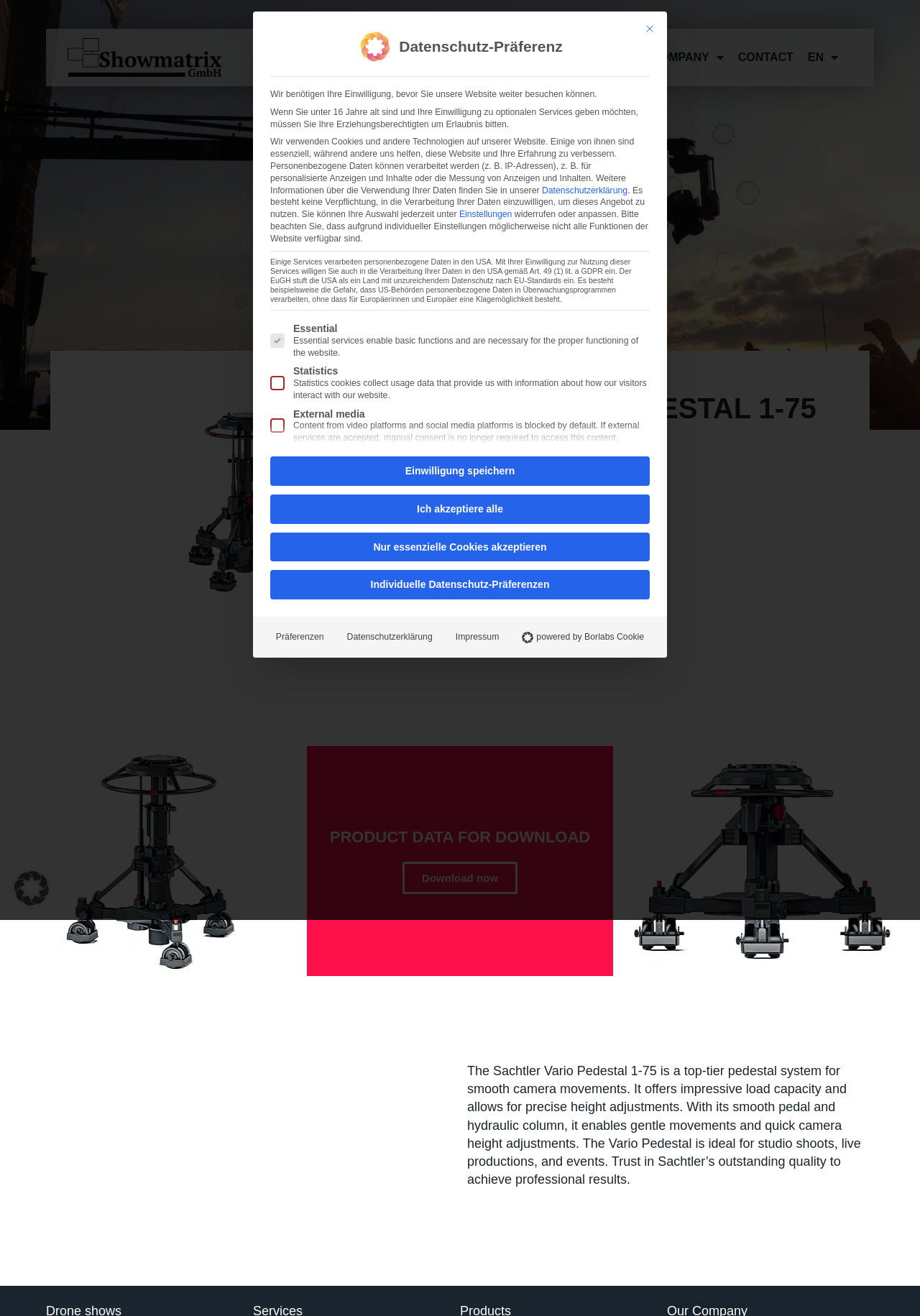Please identify the bounding box coordinates of where to click in order to follow the instruction: "Download now".

[0.438, 0.655, 0.562, 0.679]